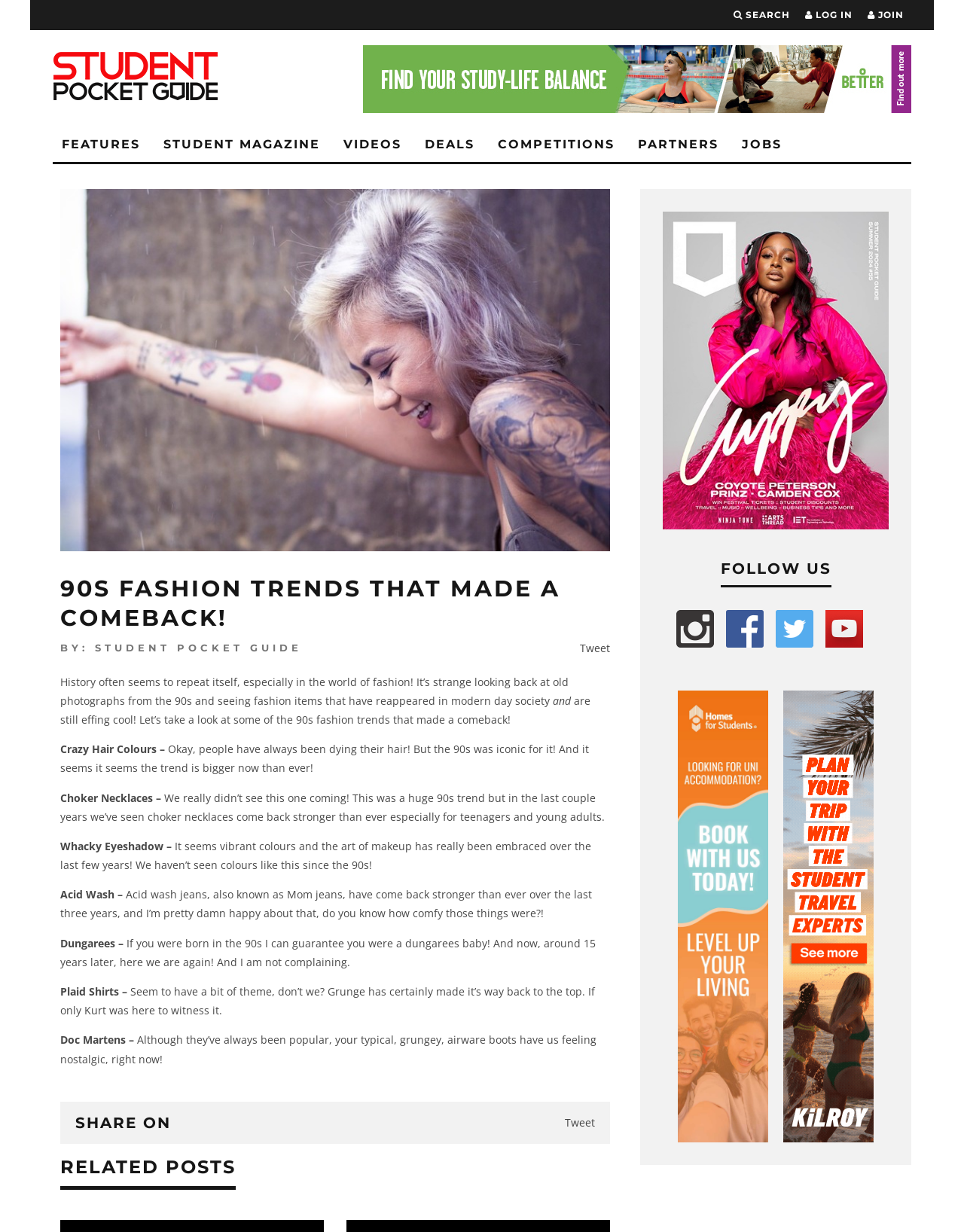Please find the bounding box coordinates of the element that you should click to achieve the following instruction: "Share the article on Twitter". The coordinates should be presented as four float numbers between 0 and 1: [left, top, right, bottom].

[0.602, 0.52, 0.633, 0.532]